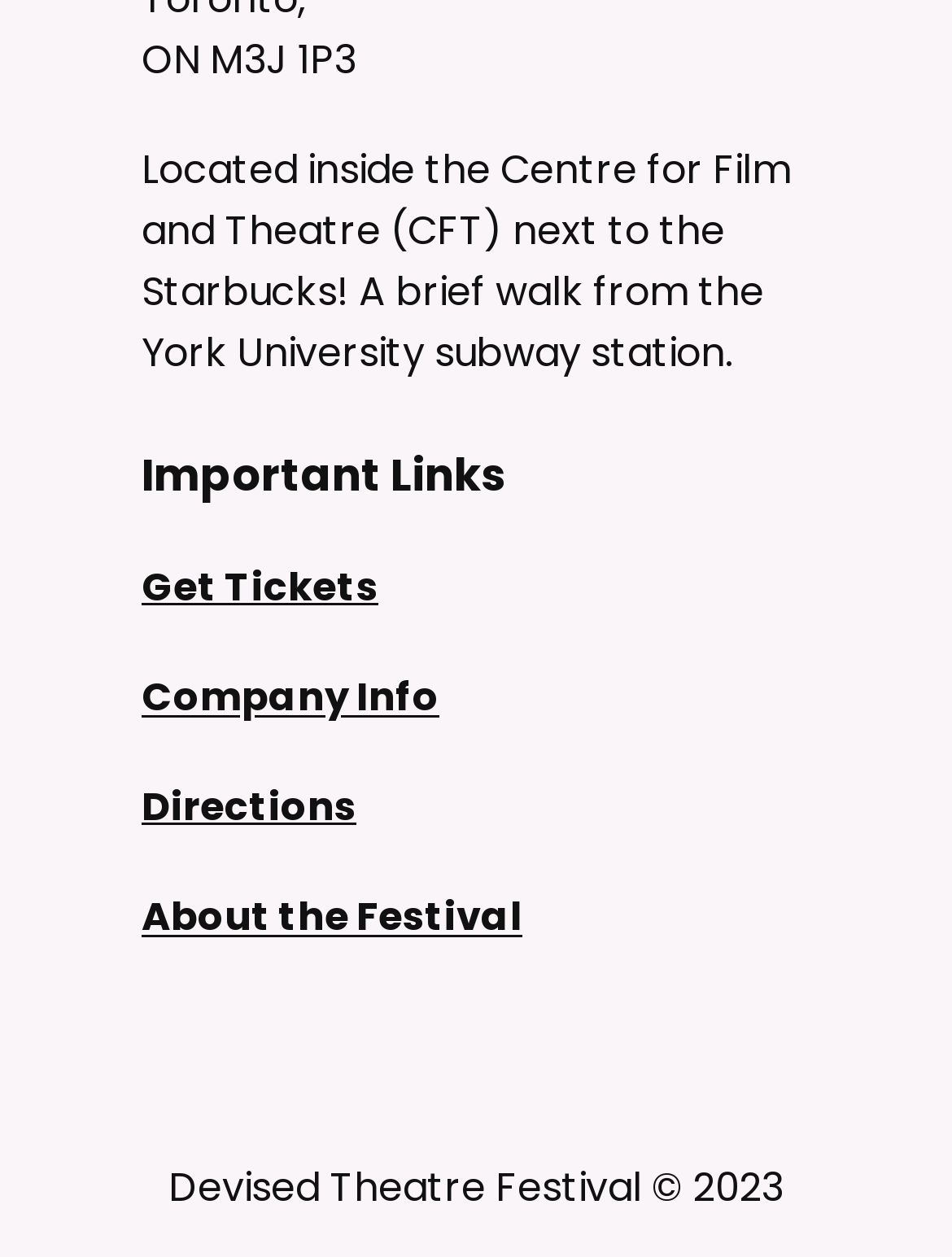How can I get to the festival location?
Provide a detailed answer to the question using information from the image.

To get to the festival location, I can check the 'Directions' link, which is available under the 'Important Links' section. This link likely provides information on how to reach the festival location.